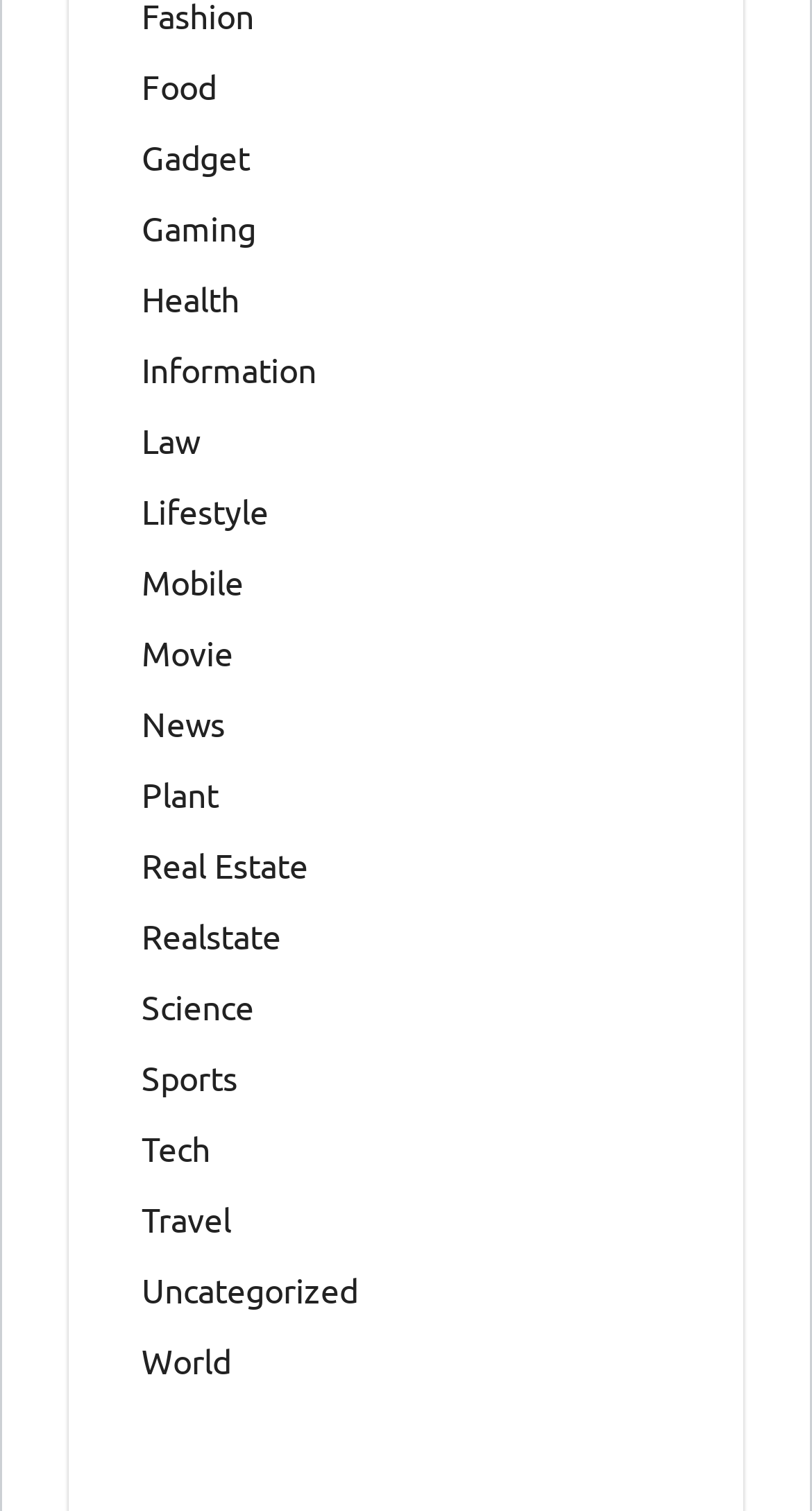Determine the bounding box coordinates for the area that needs to be clicked to fulfill this task: "Browse Gadget". The coordinates must be given as four float numbers between 0 and 1, i.e., [left, top, right, bottom].

[0.174, 0.093, 0.308, 0.118]